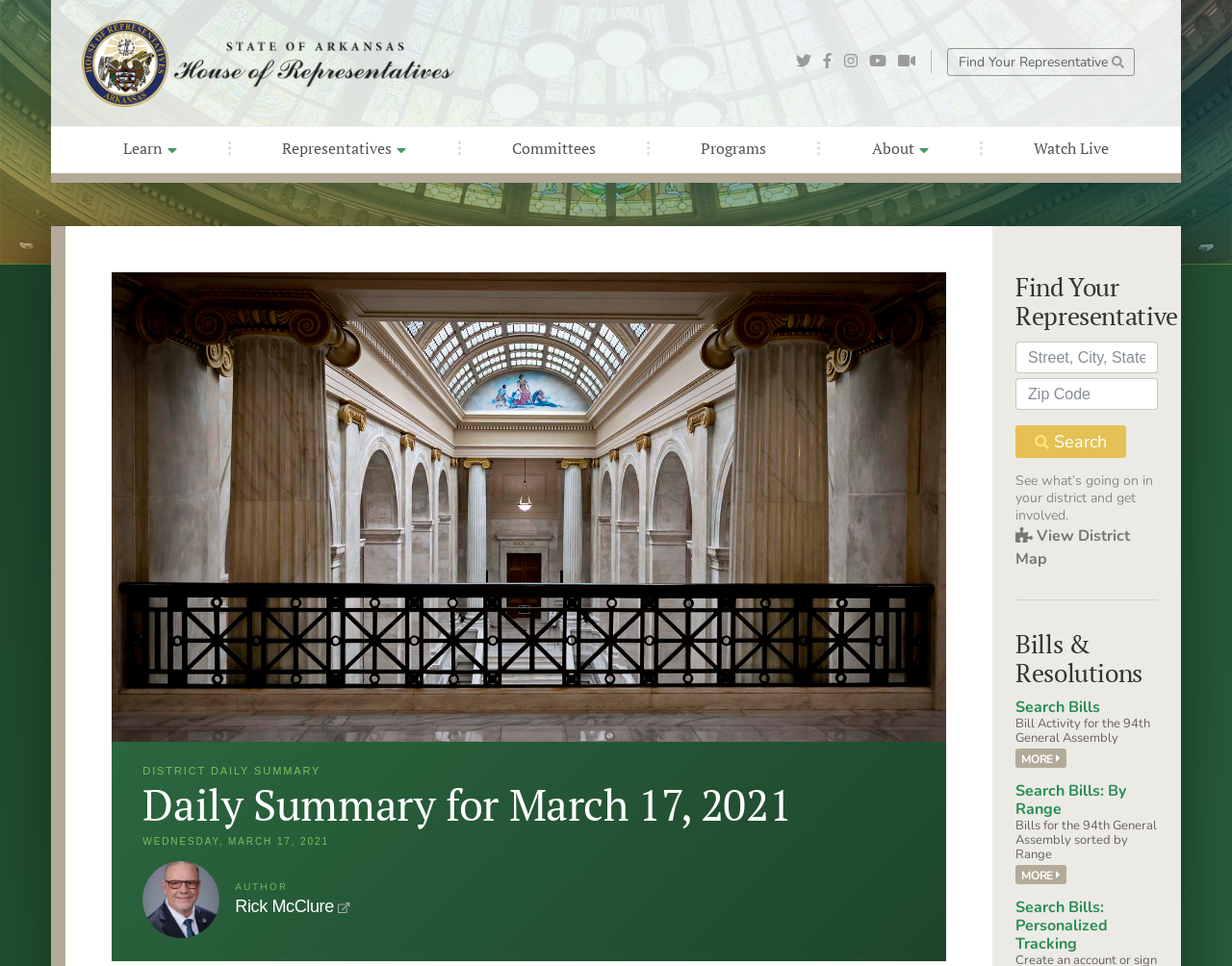Pinpoint the bounding box coordinates of the element to be clicked to execute the instruction: "Find your representative".

[0.769, 0.049, 0.921, 0.078]